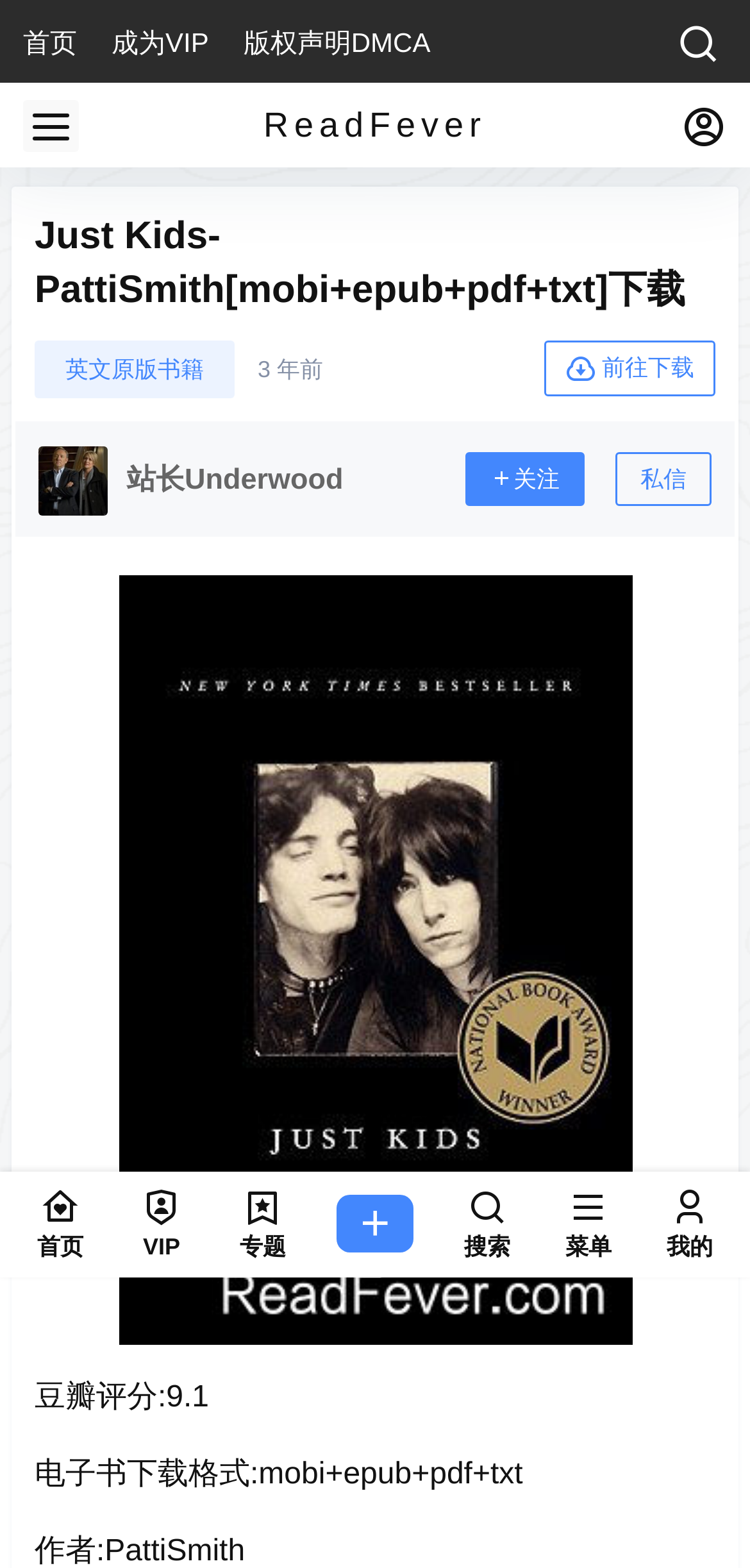What is the name of the book?
Using the image, give a concise answer in the form of a single word or short phrase.

Just Kids